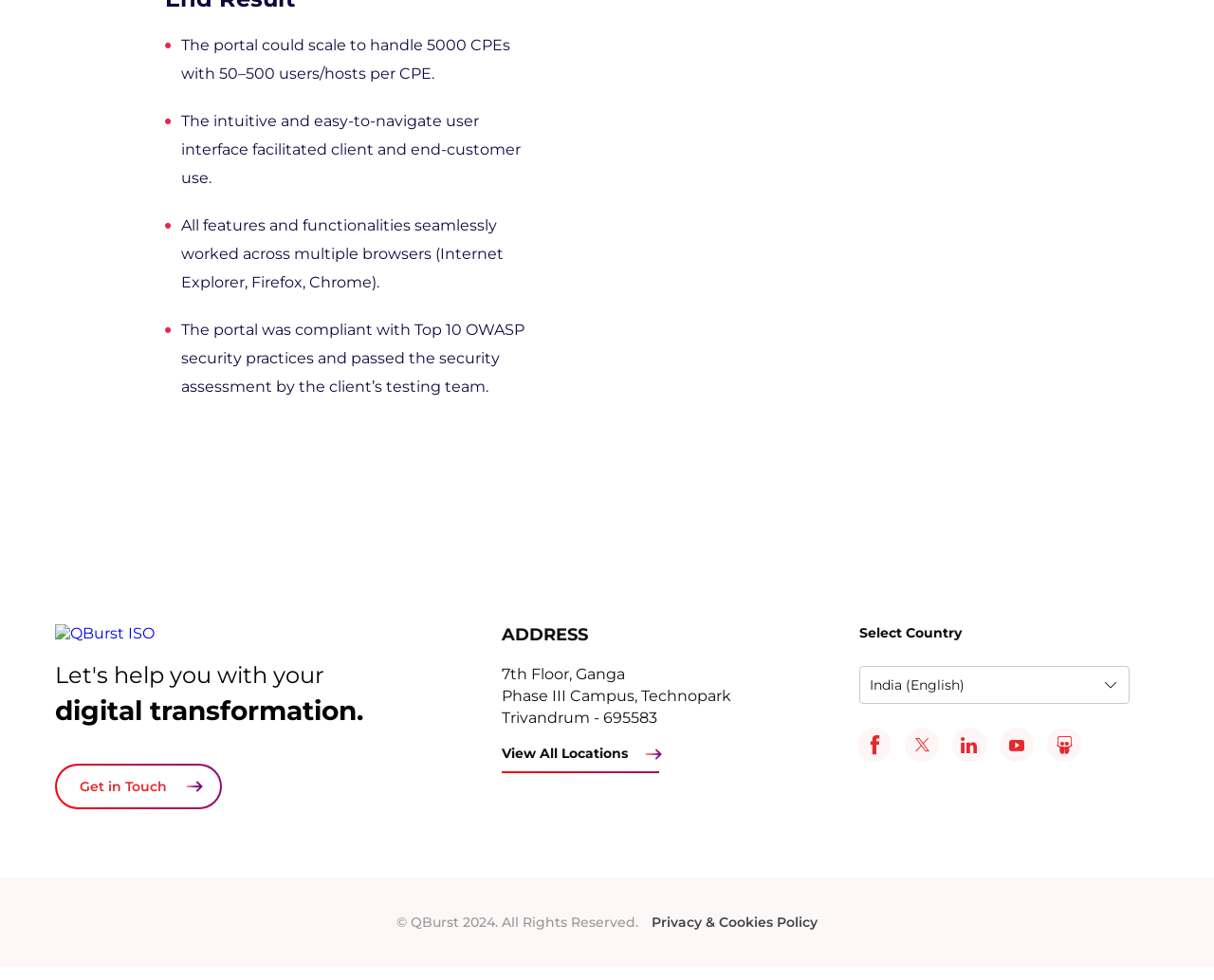Extract the bounding box of the UI element described as: "Privacy & Cookies Policy".

[0.529, 0.926, 0.673, 0.955]